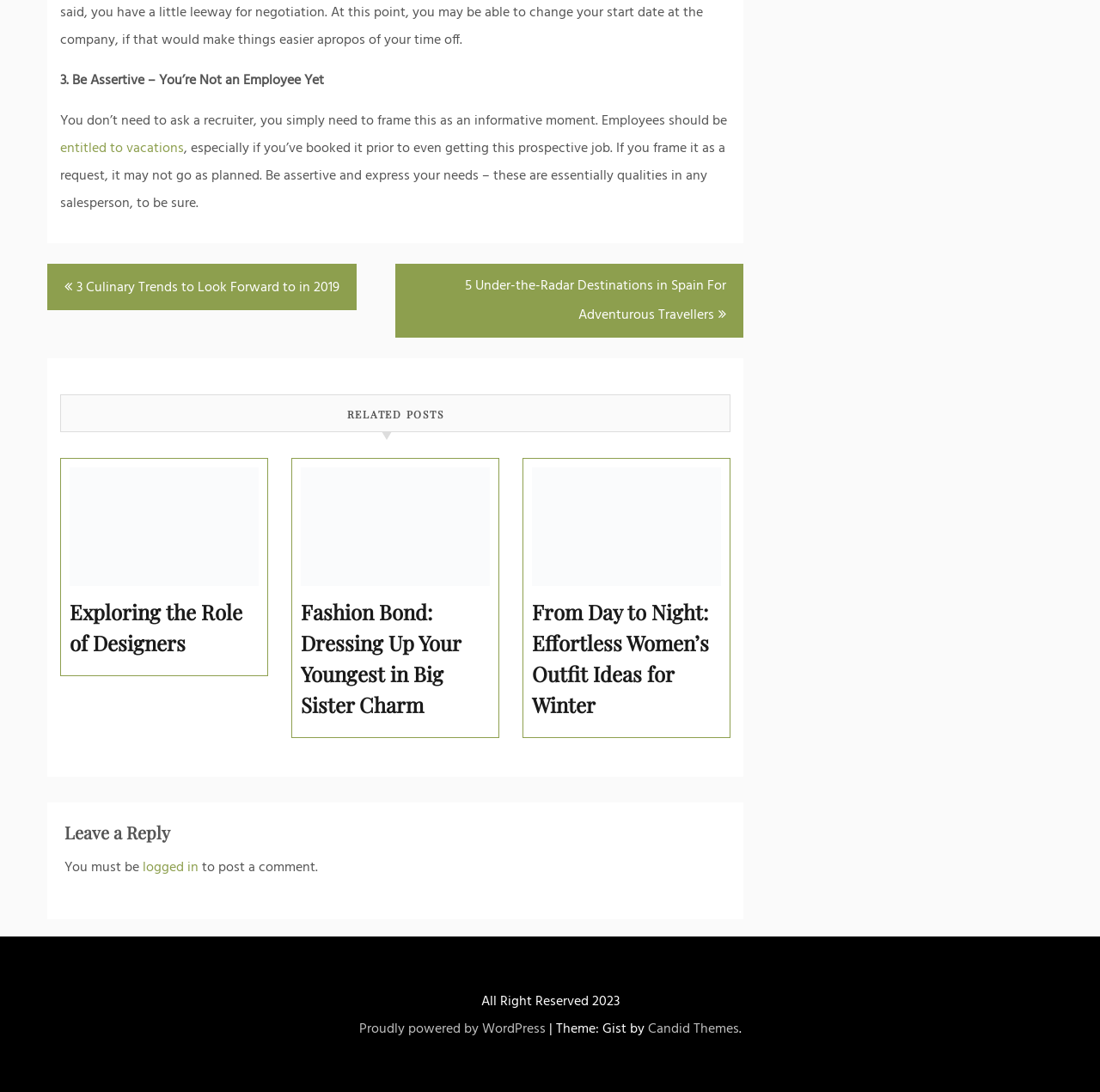For the following element description, predict the bounding box coordinates in the format (top-left x, top-left y, bottom-right x, bottom-right y). All values should be floating point numbers between 0 and 1. Description: Exploring the Role of Designers

[0.063, 0.546, 0.235, 0.603]